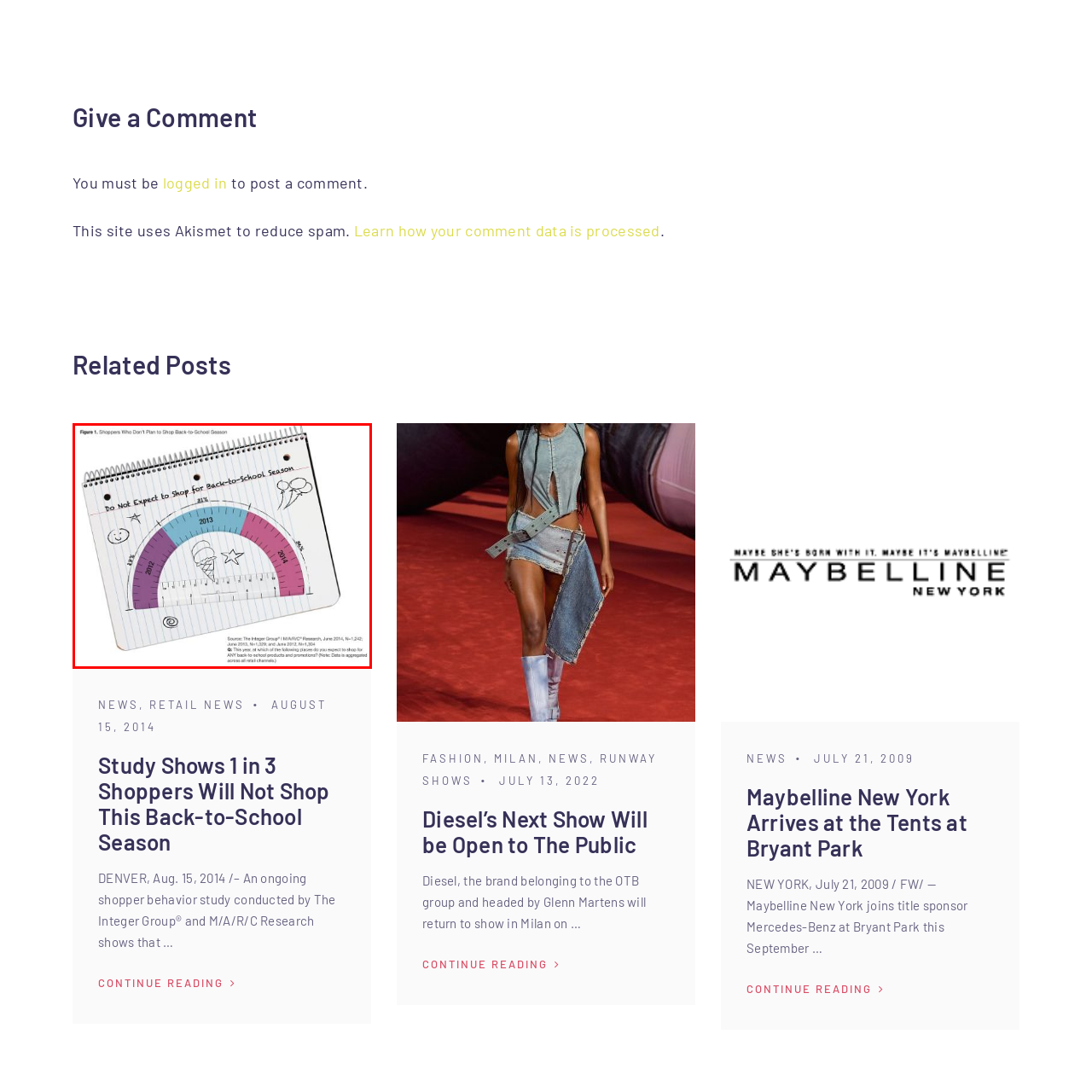What years are prominently displayed on the semicircular gauge?
Focus on the image bounded by the red box and reply with a one-word or phrase answer.

2011, 2012, and 2013